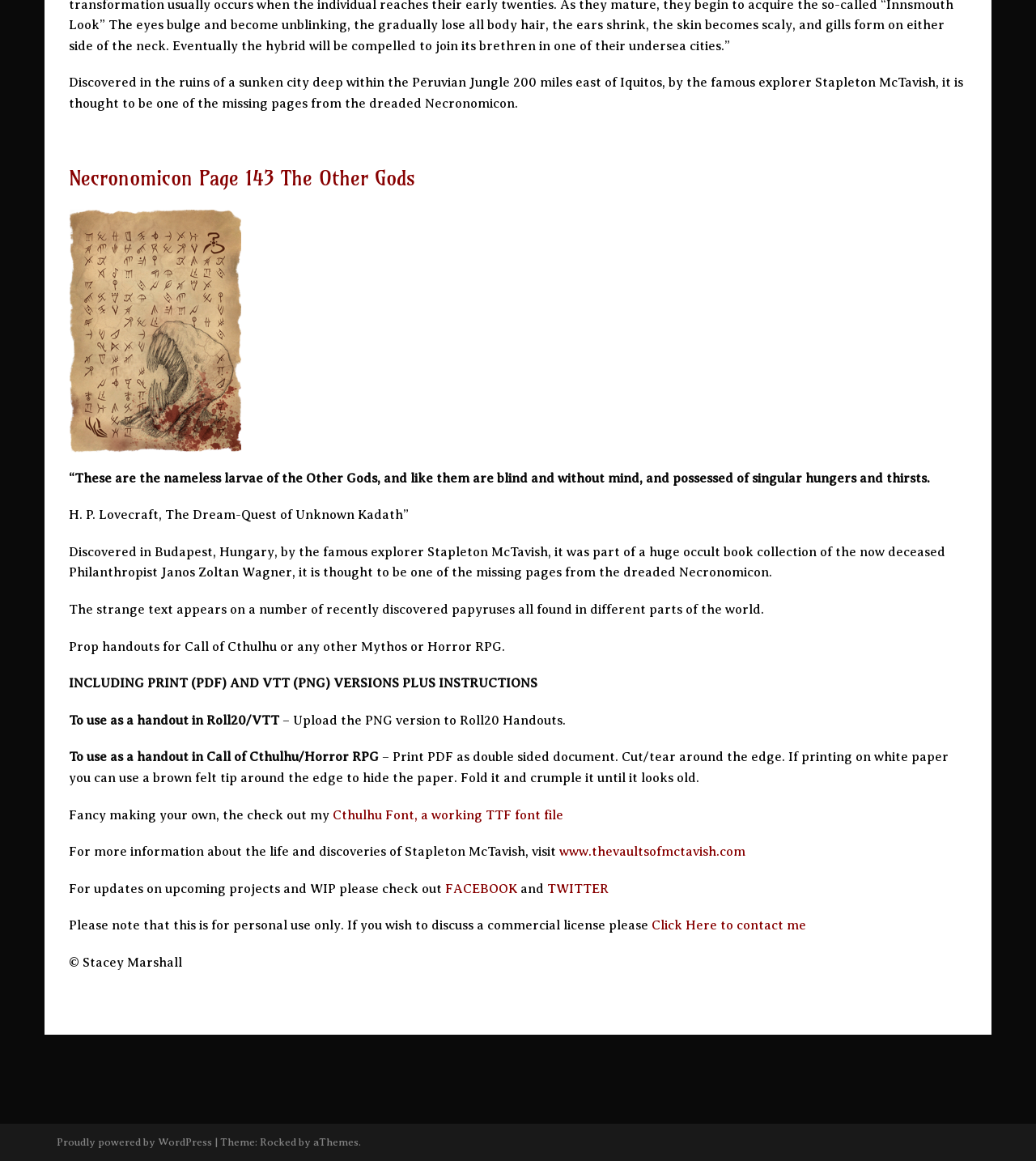Please provide a detailed answer to the question below by examining the image:
What is the website where you can find more information about Stapleton McTavish?

The answer can be found in the link element with the text 'www.thevaultsofmctavish.com'.